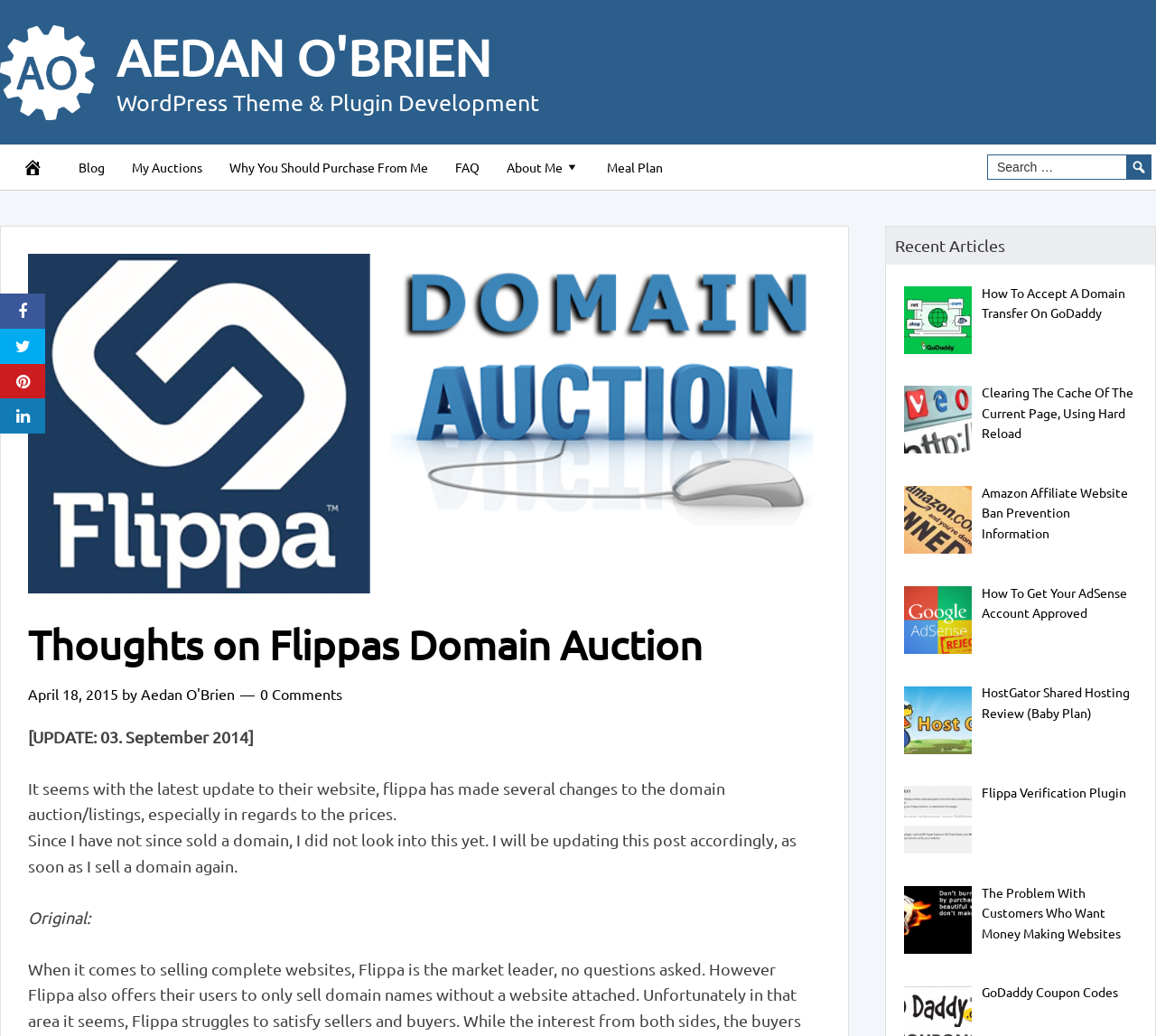Provide the bounding box for the UI element matching this description: "Share on Facebook".

[0.0, 0.283, 0.039, 0.317]